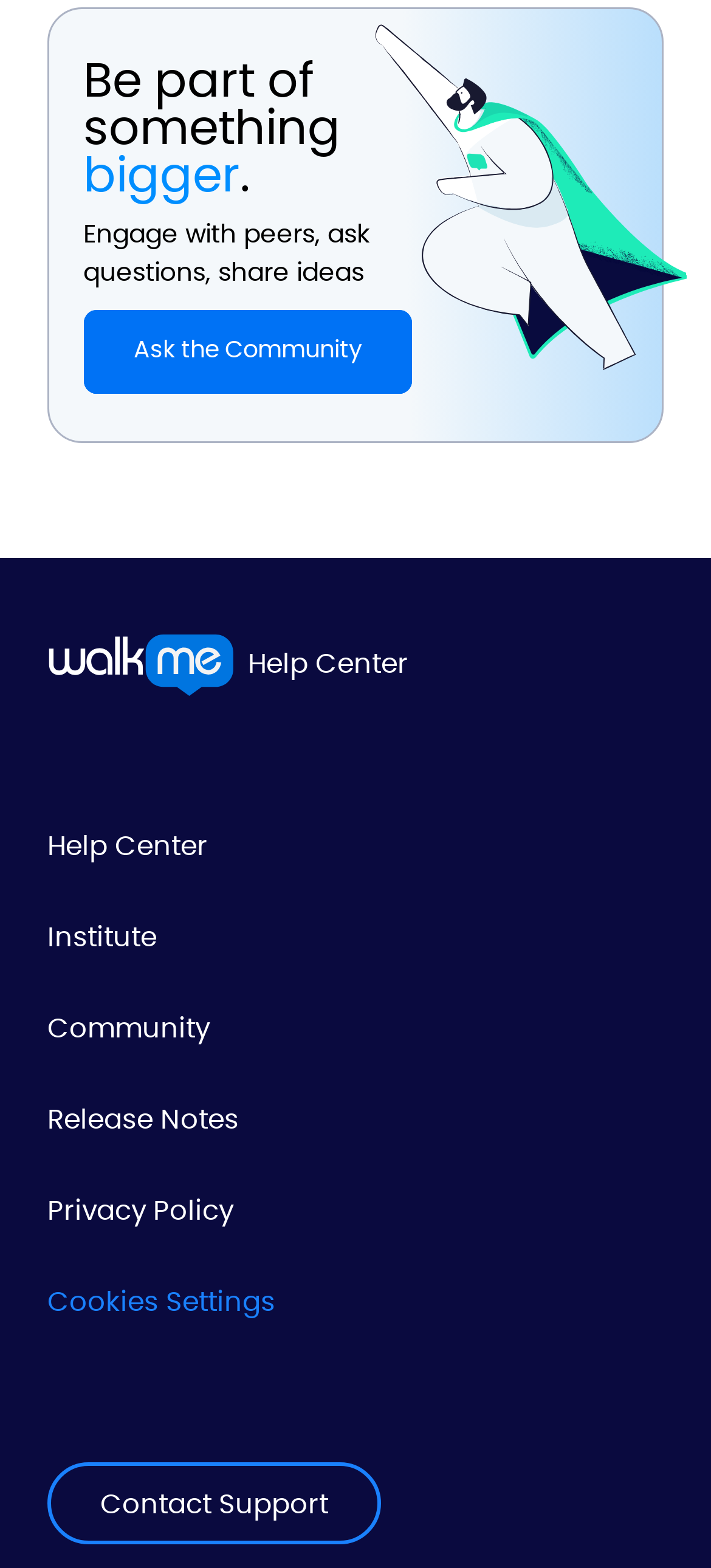How many links are available under 'Ask the Community'?
Give a one-word or short phrase answer based on the image.

7